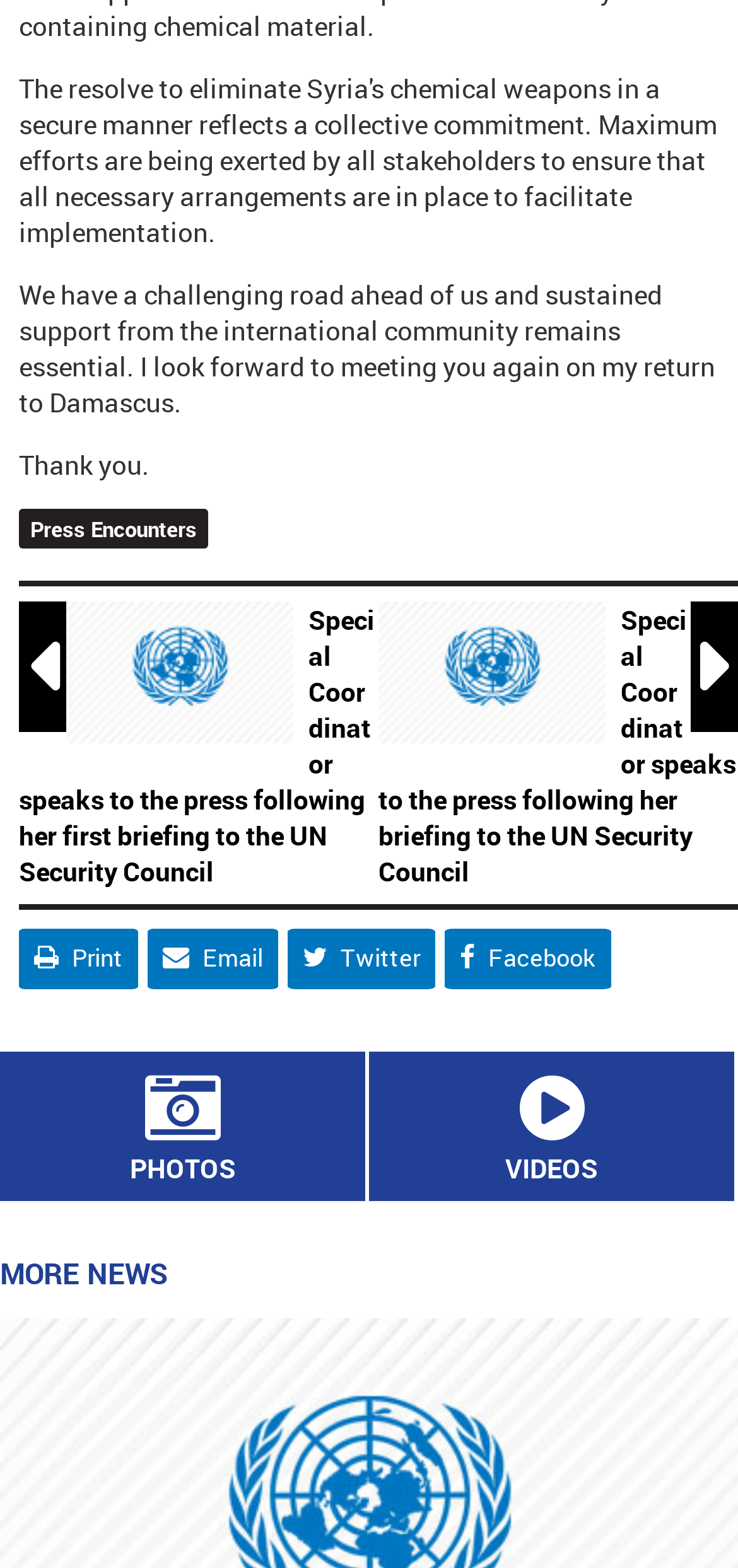Locate the bounding box coordinates of the element you need to click to accomplish the task described by this instruction: "Print the page".

[0.026, 0.592, 0.187, 0.631]